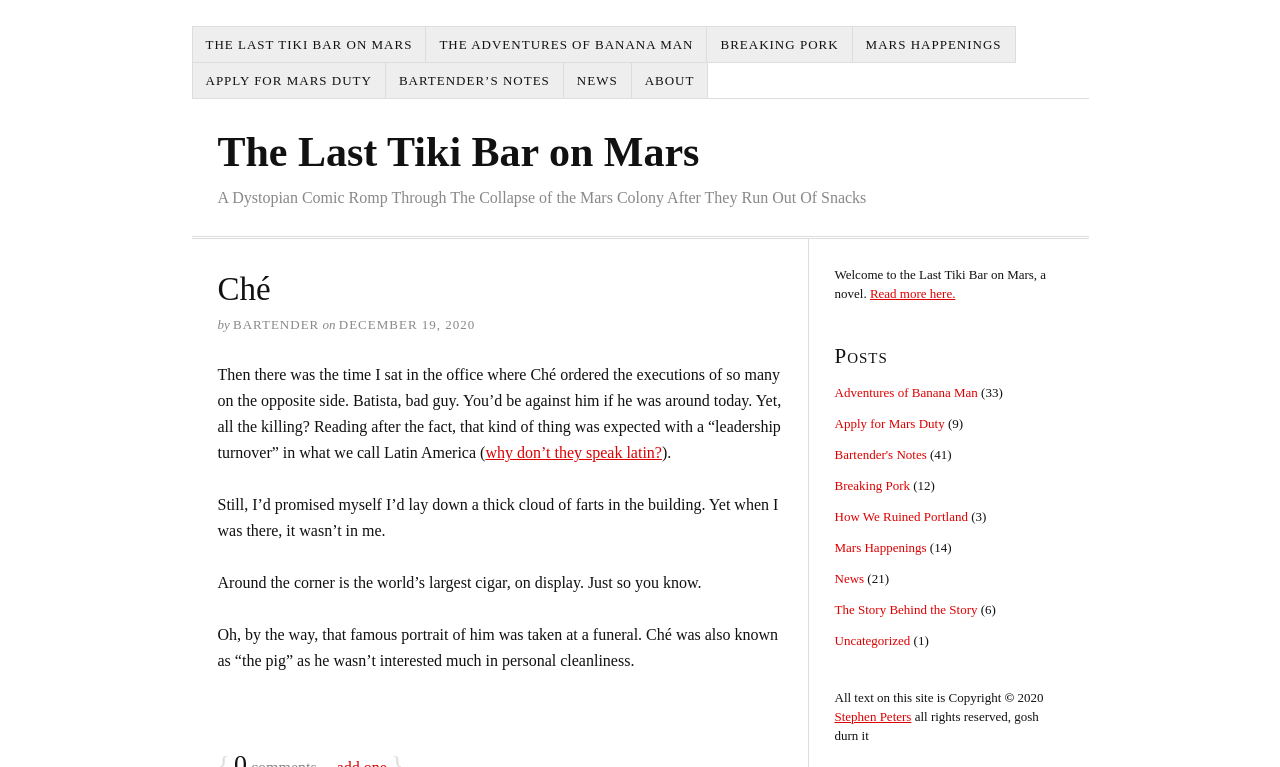Who is the author of the novel?
Provide a detailed and well-explained answer to the question.

The question asks for the author of the novel, which can be found in the StaticText element with the text 'by BARTENDER'.